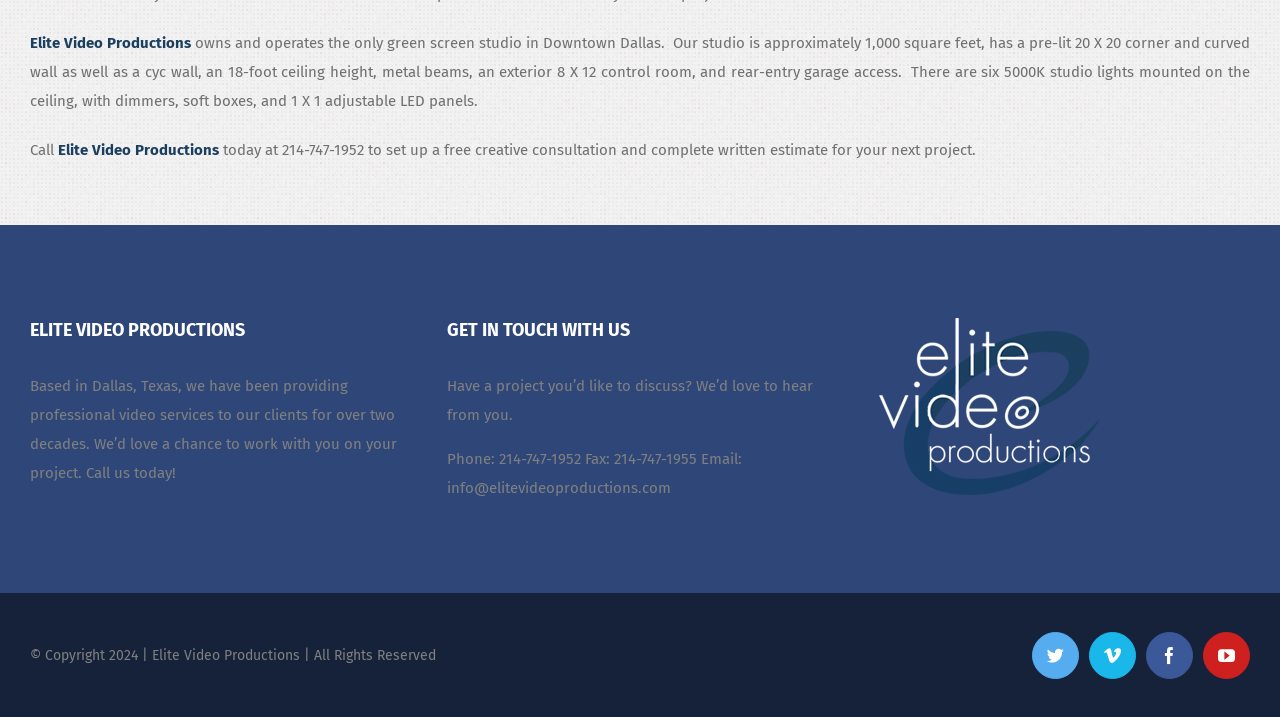Determine the bounding box for the described UI element: "Youtube".

[0.94, 0.881, 0.977, 0.947]